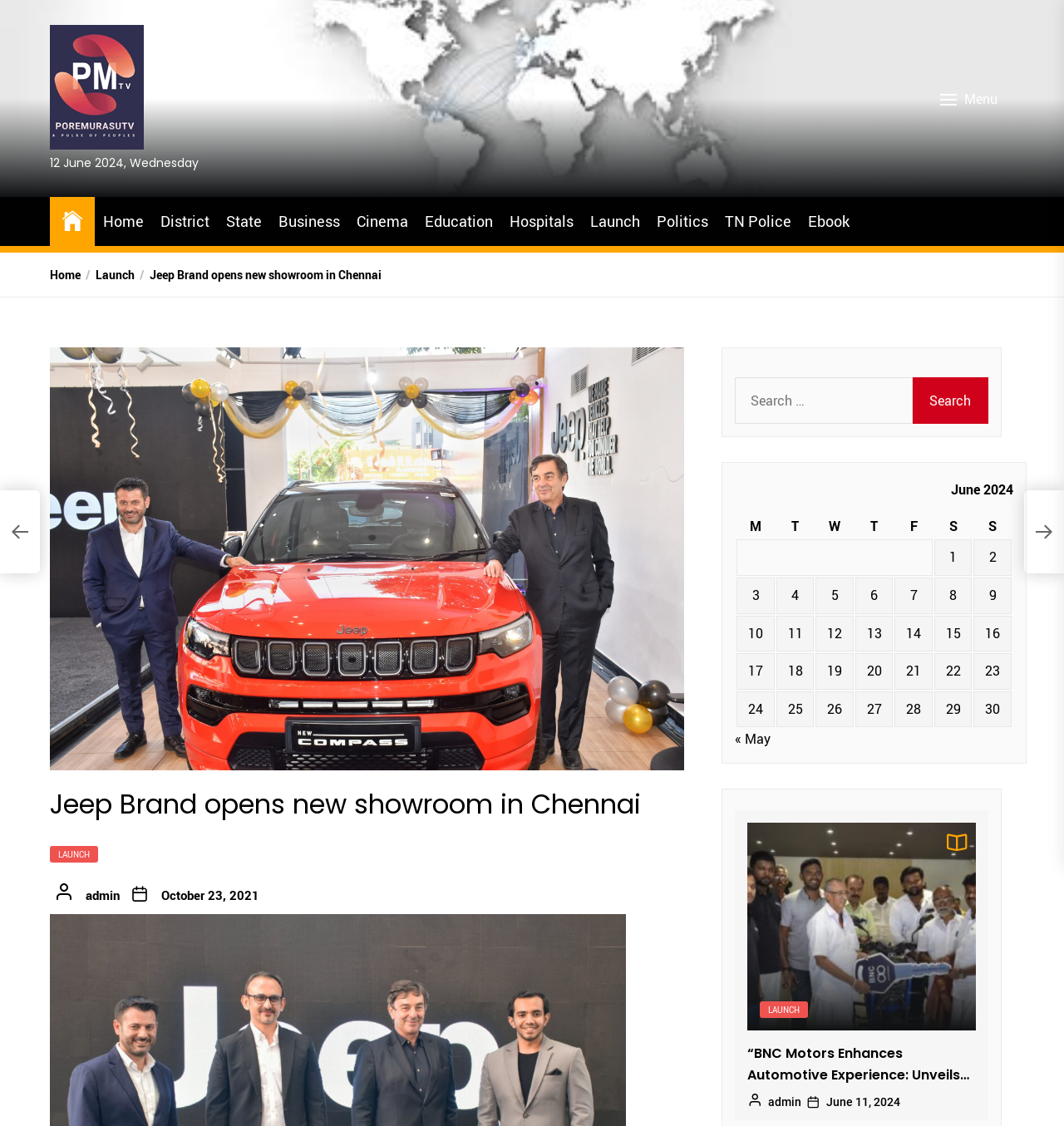Pinpoint the bounding box coordinates of the element that must be clicked to accomplish the following instruction: "Click the 'Menu' button". The coordinates should be in the format of four float numbers between 0 and 1, i.e., [left, top, right, bottom].

[0.872, 0.073, 0.953, 0.102]